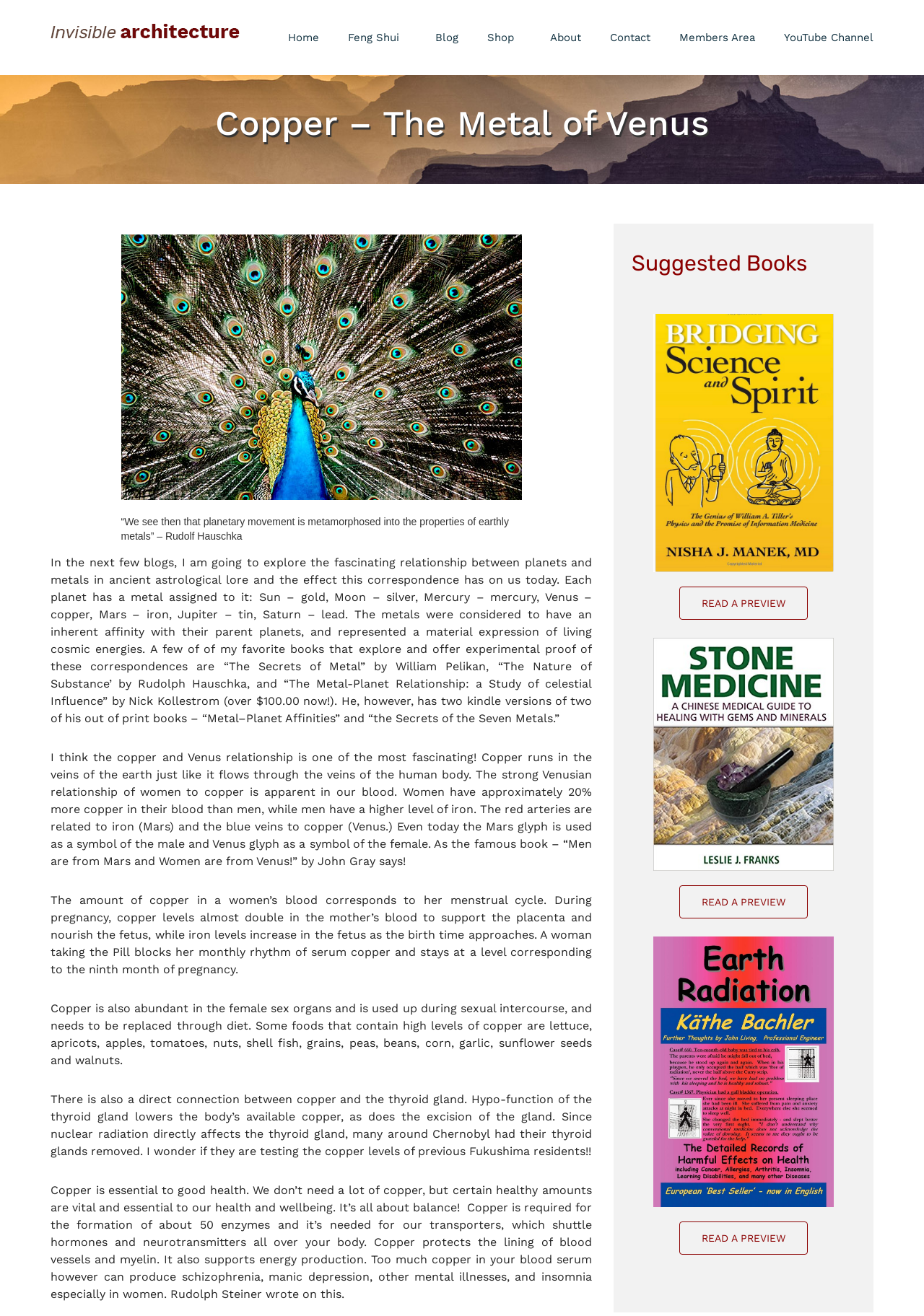Please find the bounding box coordinates of the element that needs to be clicked to perform the following instruction: "Click the Home link". The bounding box coordinates should be four float numbers between 0 and 1, represented as [left, top, right, bottom].

[0.312, 0.018, 0.345, 0.039]